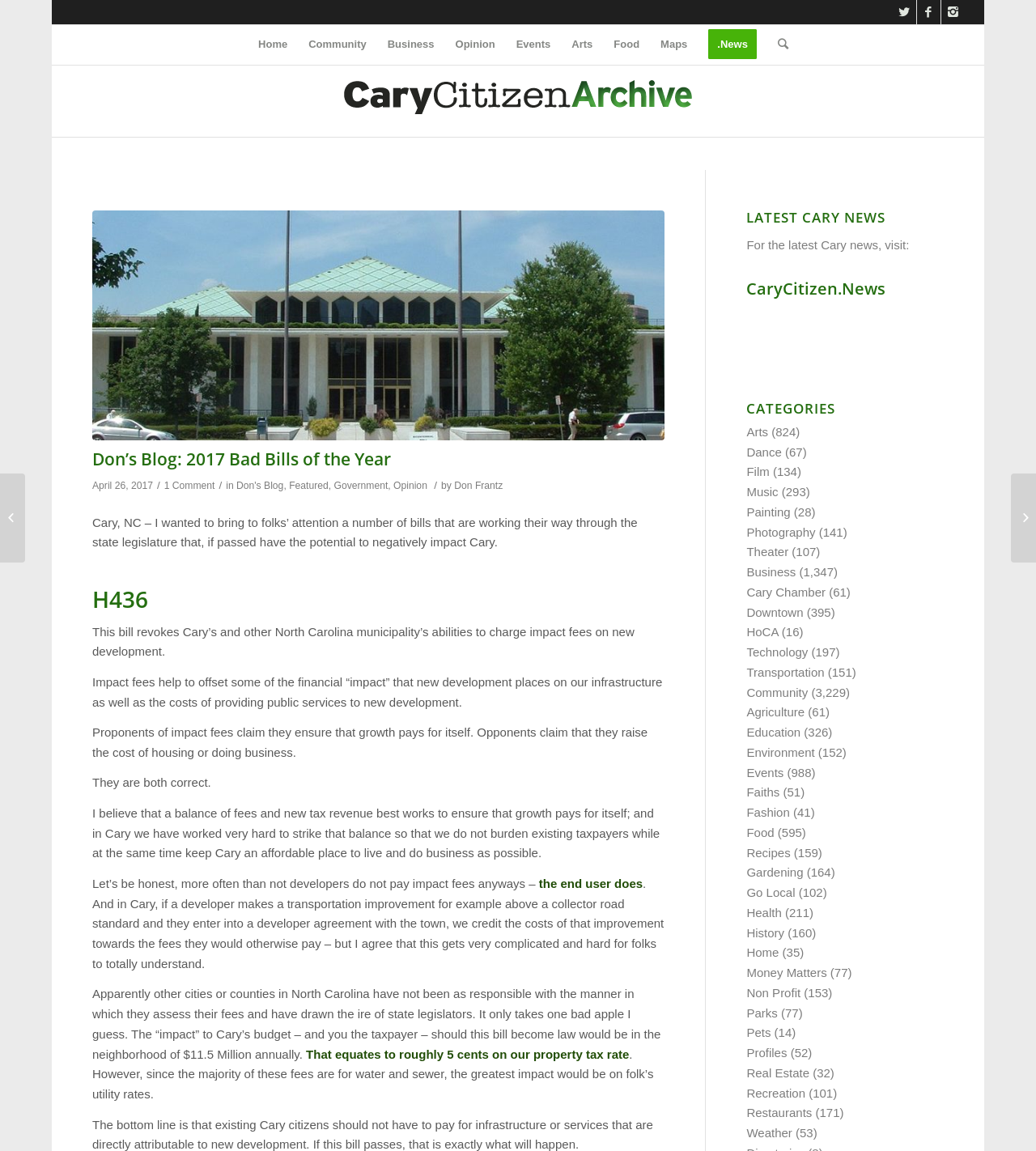What is the potential impact of H436 on Cary's budget?
Answer the question with a single word or phrase, referring to the image.

$11.5 Million annually